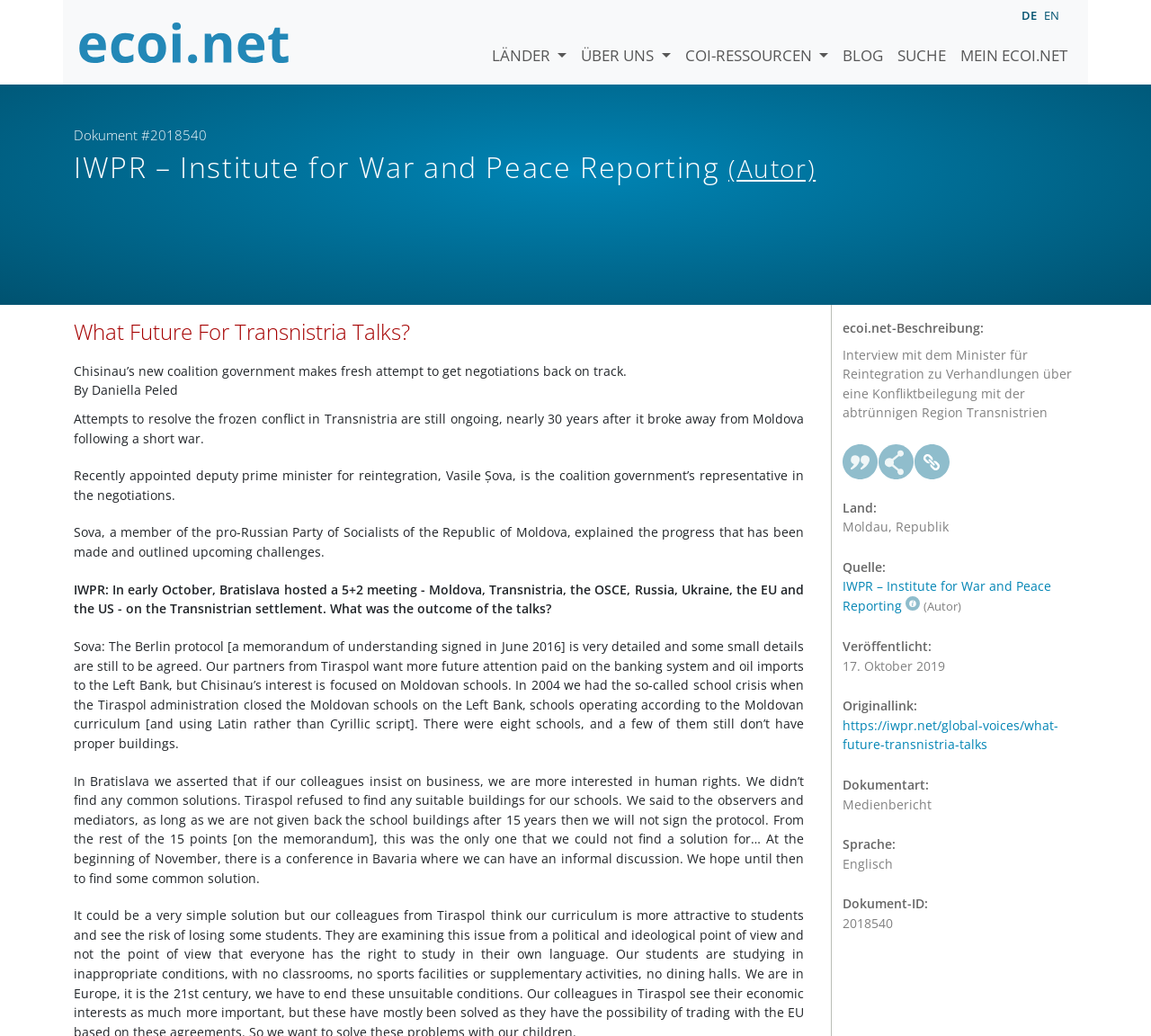Find the bounding box coordinates for the UI element whose description is: "Mein ecoi.net". The coordinates should be four float numbers between 0 and 1, in the format [left, top, right, bottom].

[0.828, 0.017, 0.934, 0.065]